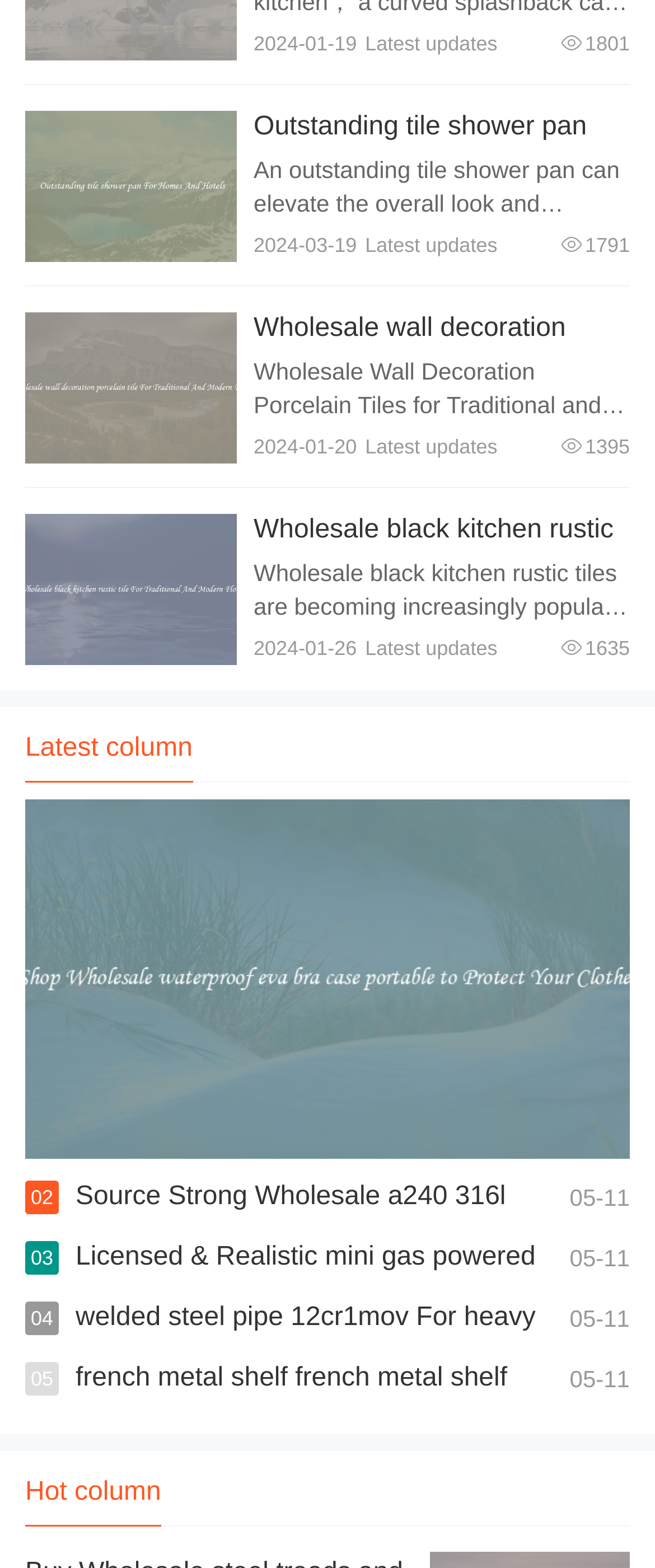What is the title of the last section?
Based on the screenshot, answer the question with a single word or phrase.

Hot column